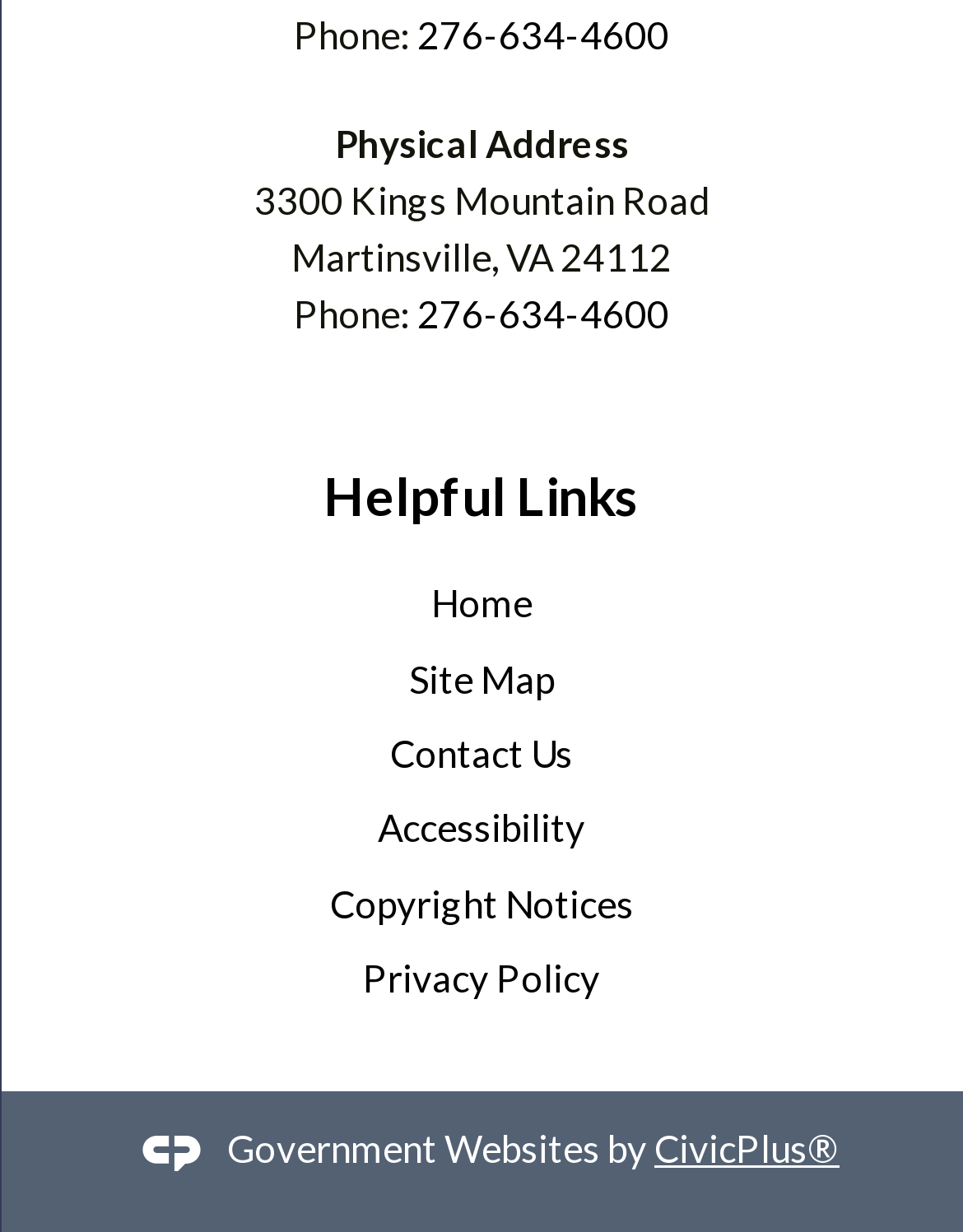What is the name of the website builder?
Look at the image and construct a detailed response to the question.

The name of the website builder is displayed at the bottom of the webpage, with the text 'Government Websites by' followed by a link to 'CivicPlus'.